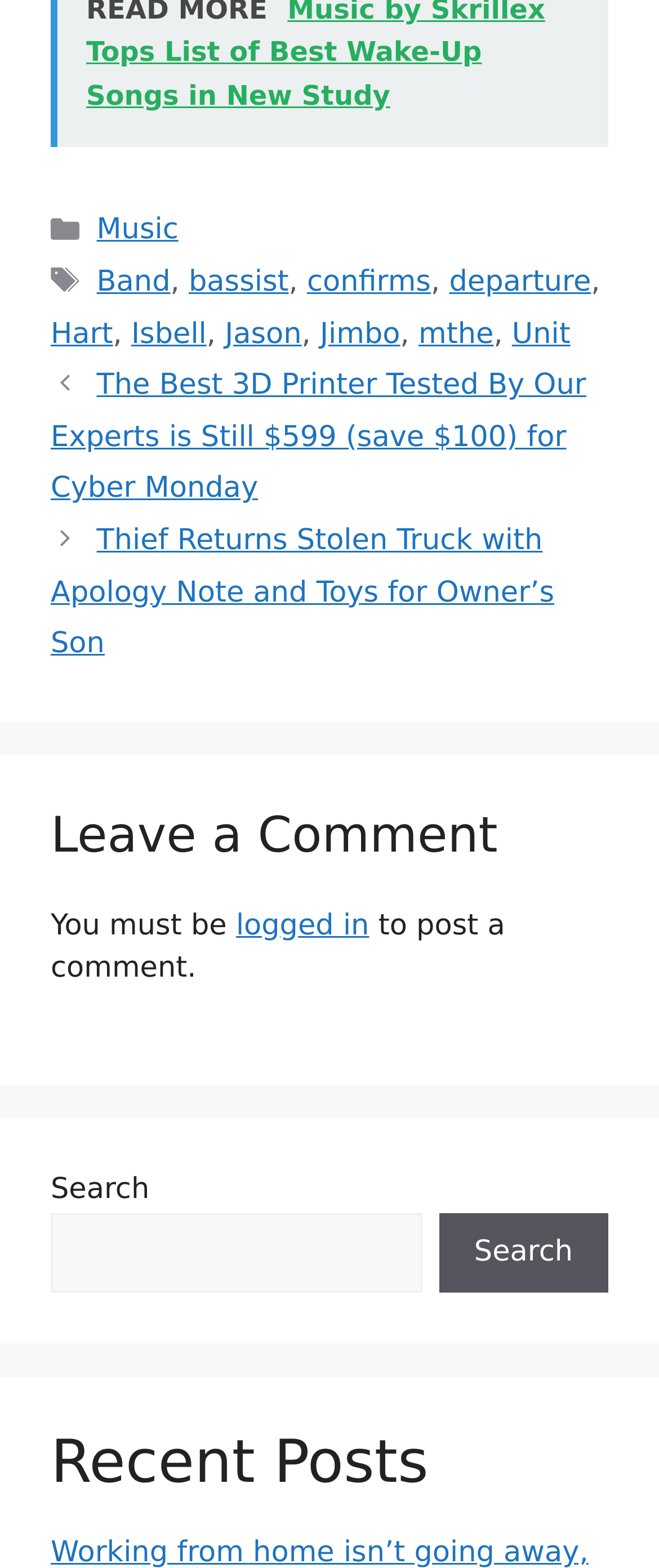Locate the bounding box coordinates of the clickable region necessary to complete the following instruction: "Search for something". Provide the coordinates in the format of four float numbers between 0 and 1, i.e., [left, top, right, bottom].

[0.077, 0.773, 0.64, 0.824]